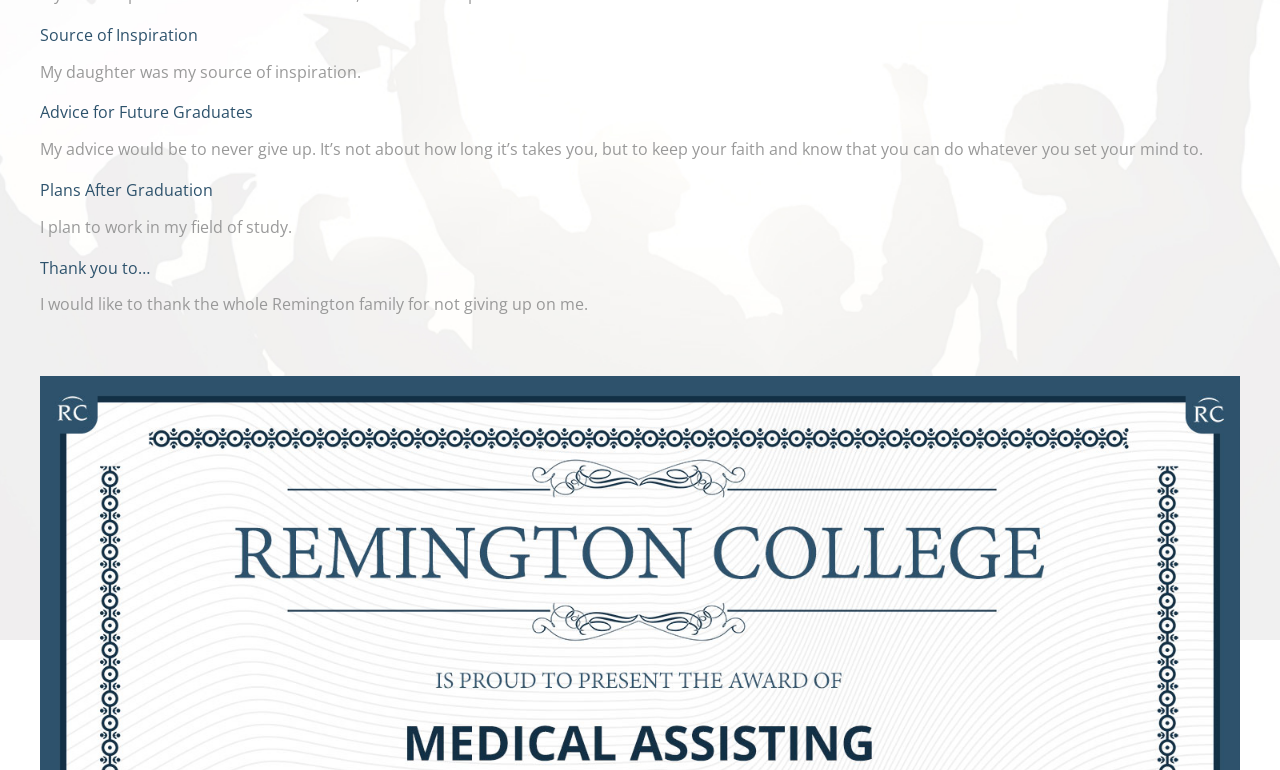Using the description "Go to Top", locate and provide the bounding box of the UI element.

[0.904, 0.786, 0.941, 0.831]